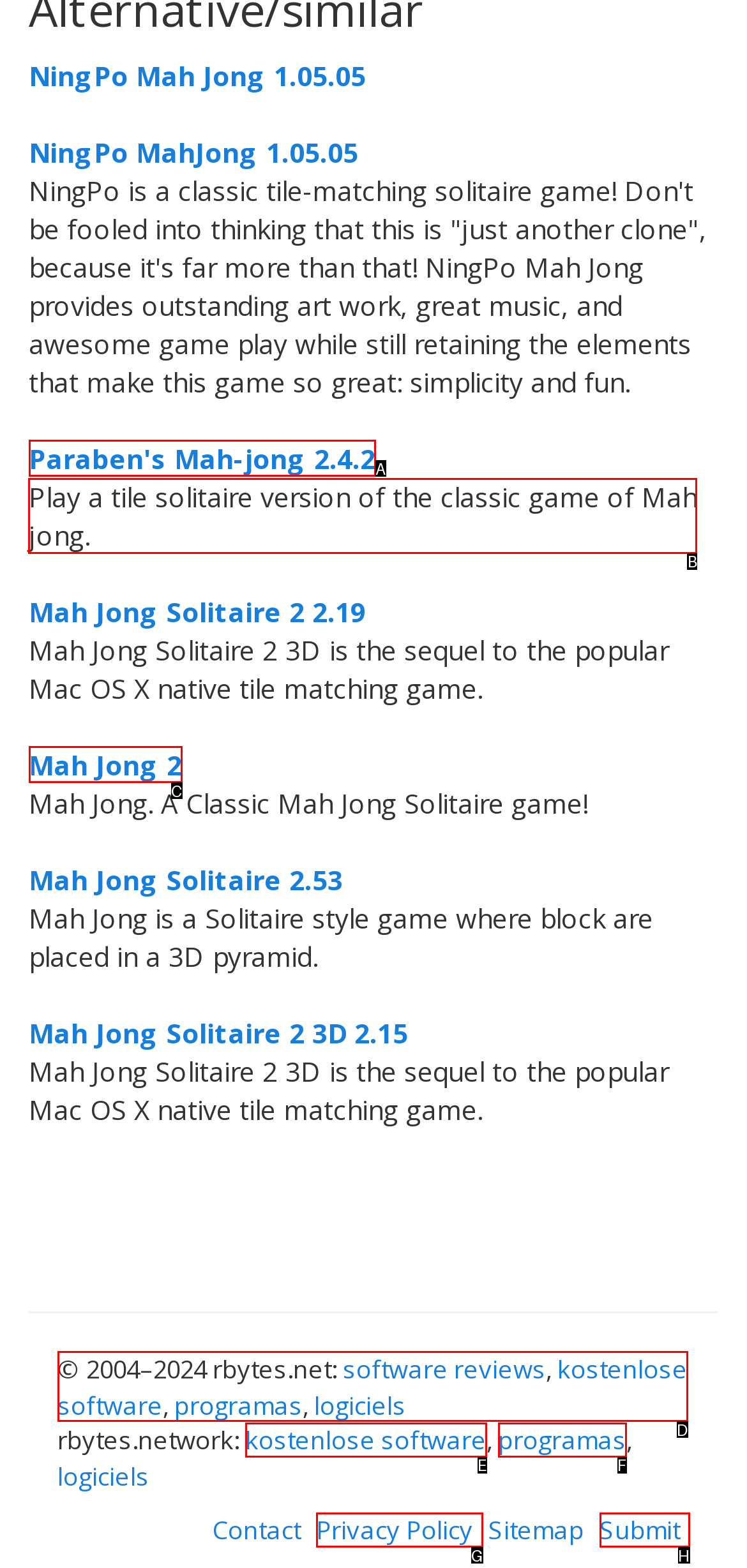Identify the correct UI element to click for this instruction: Read the description of Paraben's Mah-jong 2.4.2
Respond with the appropriate option's letter from the provided choices directly.

B